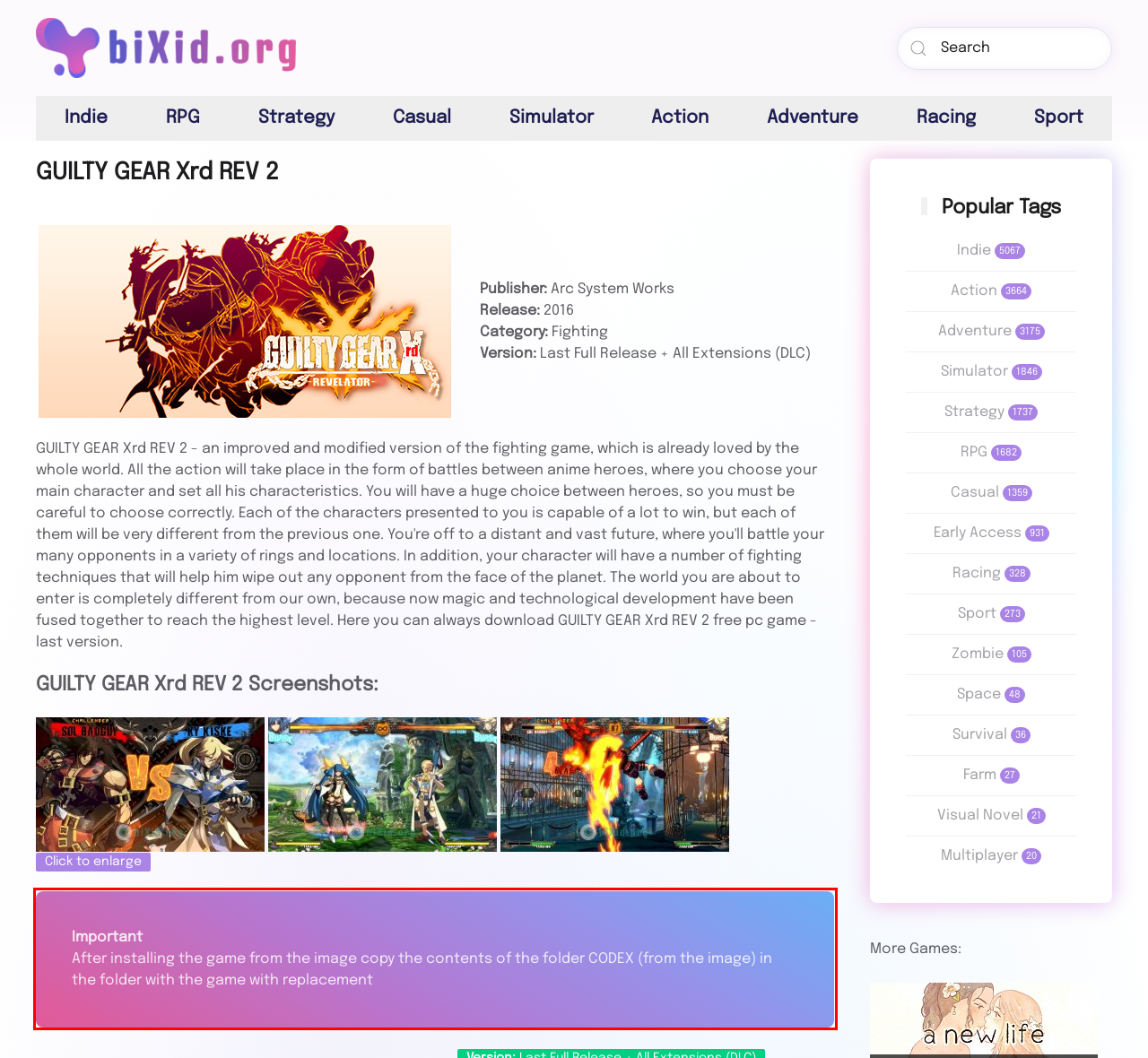Please identify the text within the red rectangular bounding box in the provided webpage screenshot.

Important After installing the game from the image copy the contents of the folder CODEX (from the image) in the folder with the game with replacement